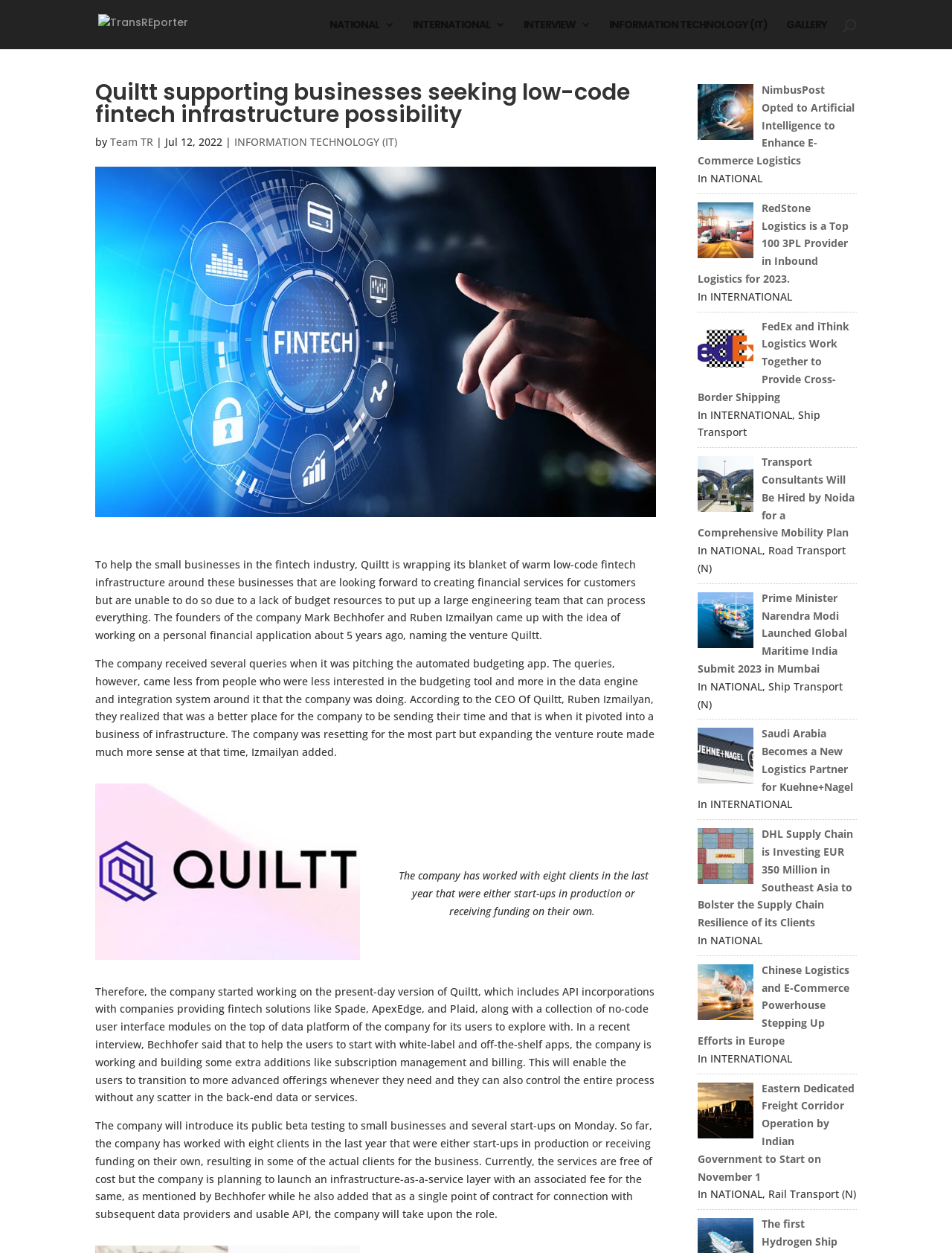Please locate the UI element described by "alt="TransREporter"" and provide its bounding box coordinates.

[0.103, 0.013, 0.198, 0.025]